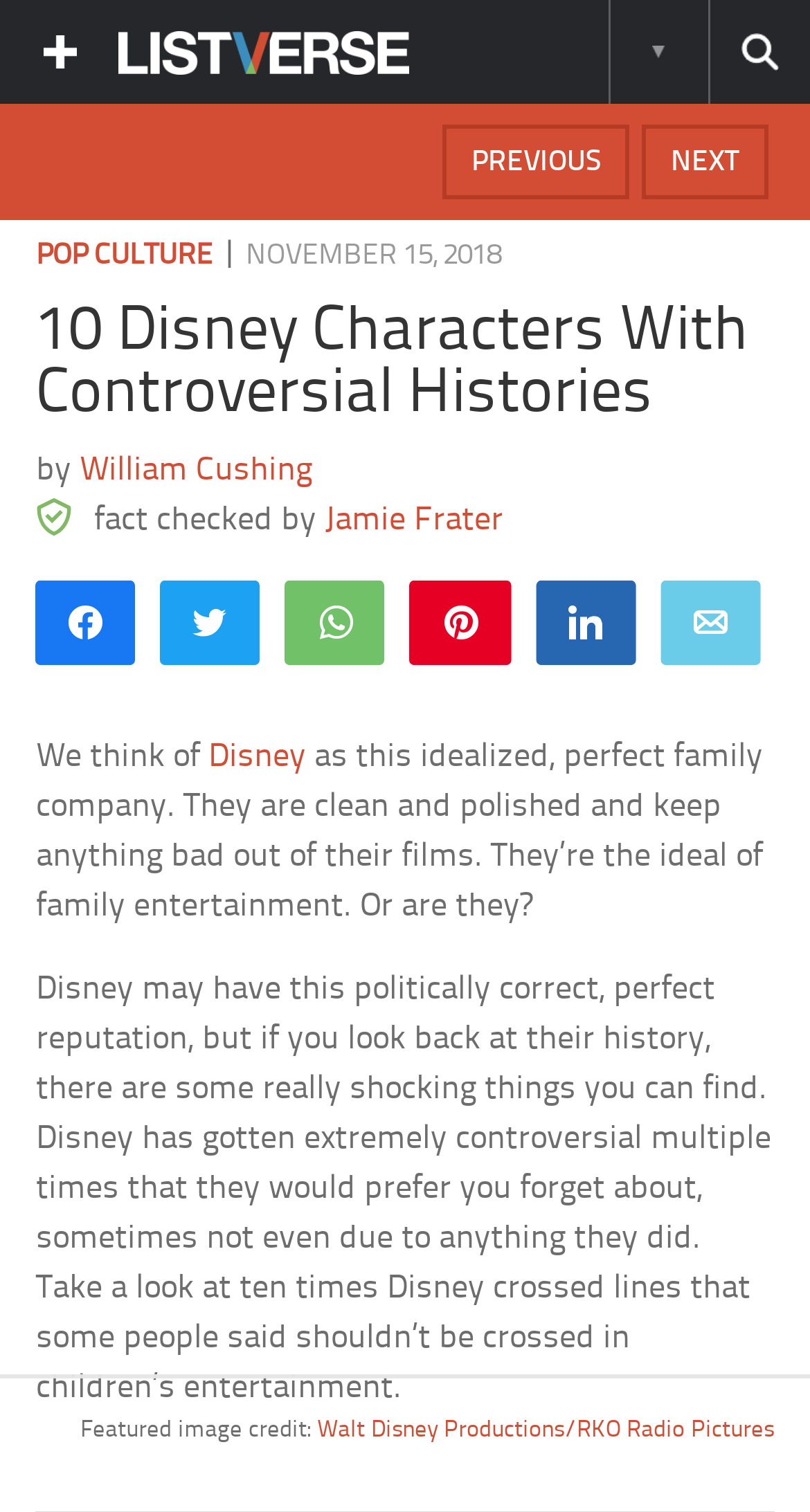Determine the coordinates of the bounding box that should be clicked to complete the instruction: "Share on WhatsApp". The coordinates should be represented by four float numbers between 0 and 1: [left, top, right, bottom].

[0.356, 0.386, 0.474, 0.435]